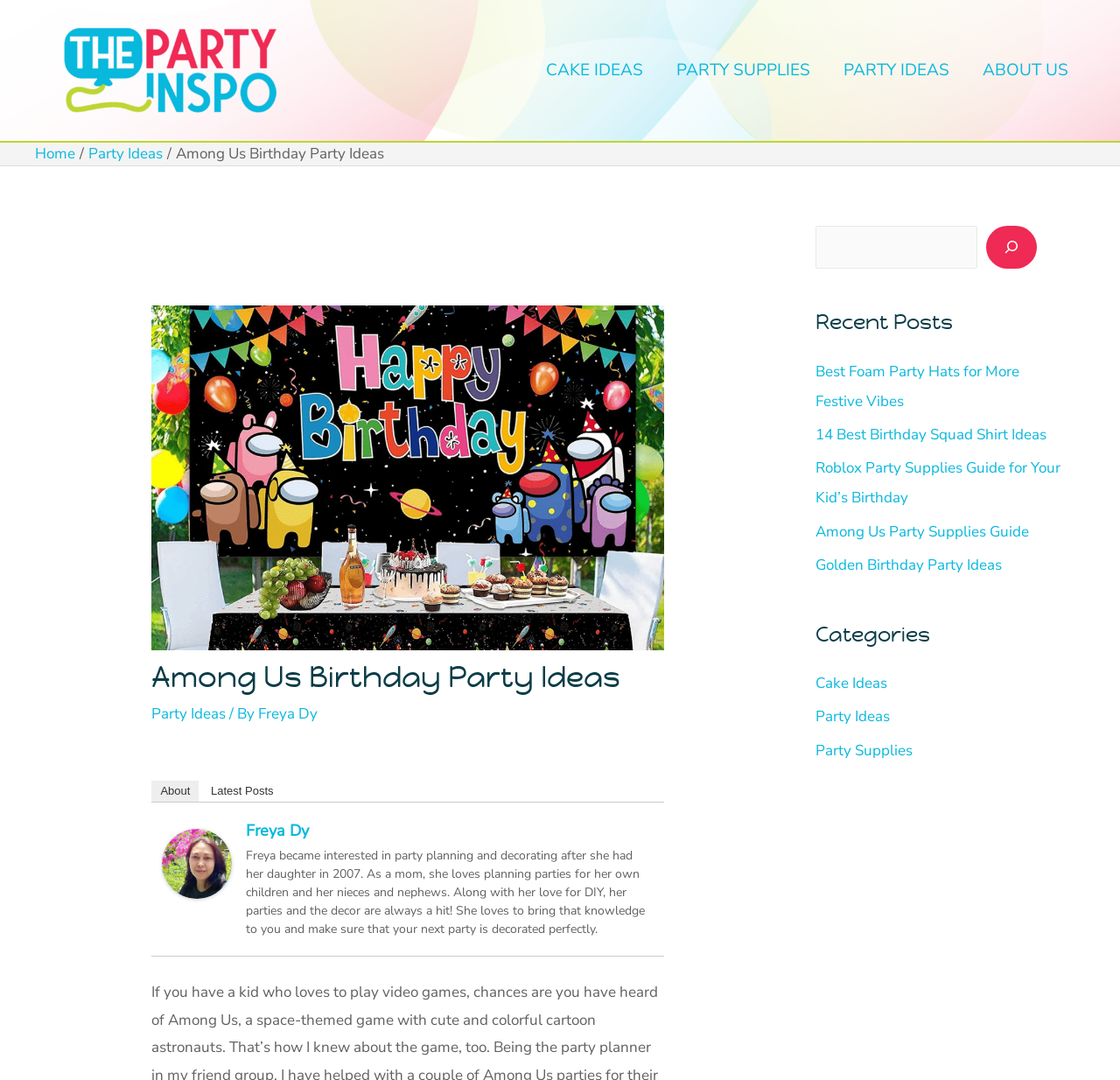Find the bounding box coordinates of the element's region that should be clicked in order to follow the given instruction: "Read the 'Among Us Birthday Party Ideas' article". The coordinates should consist of four float numbers between 0 and 1, i.e., [left, top, right, bottom].

[0.135, 0.61, 0.593, 0.643]